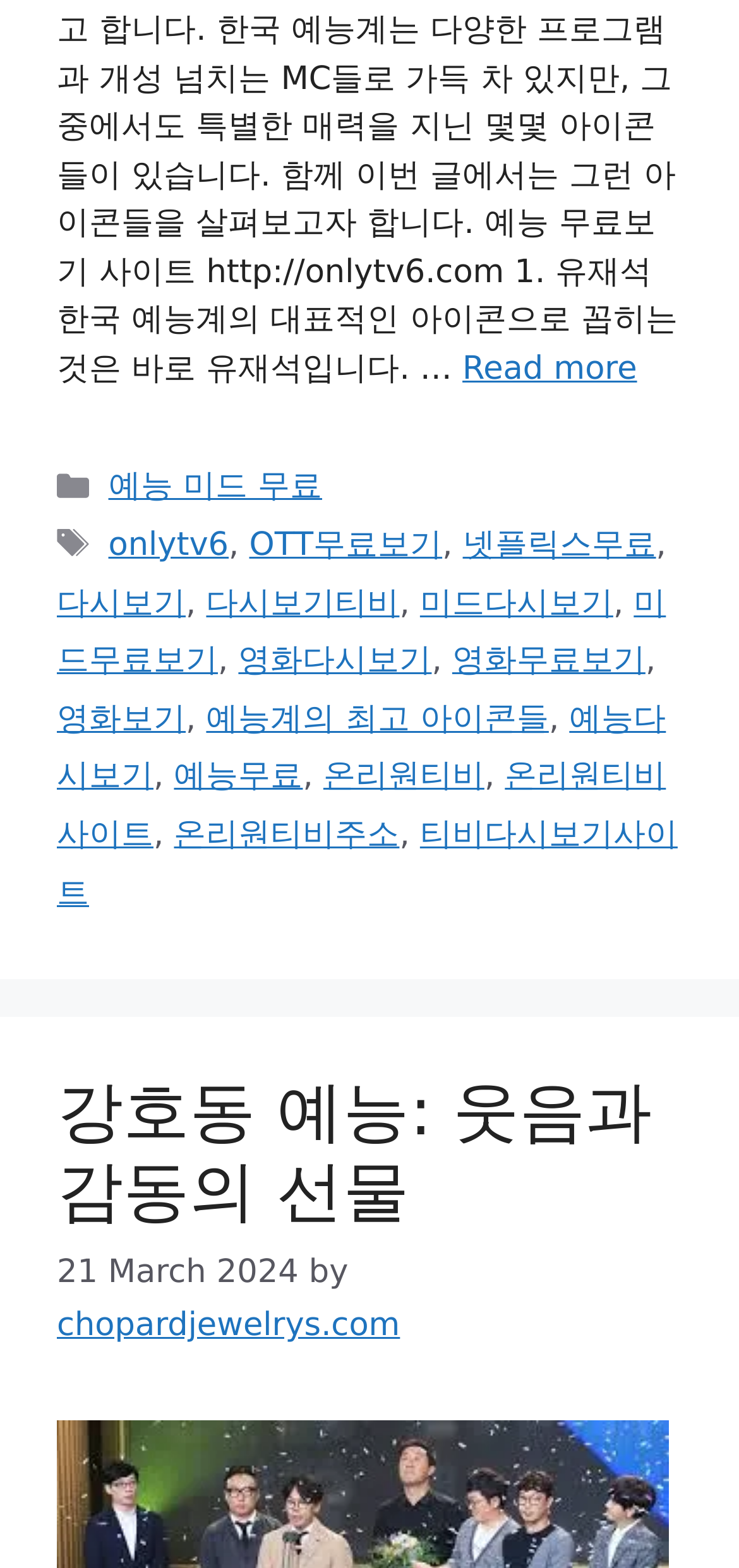Is the article related to TV?
Look at the screenshot and respond with a single word or phrase.

Yes